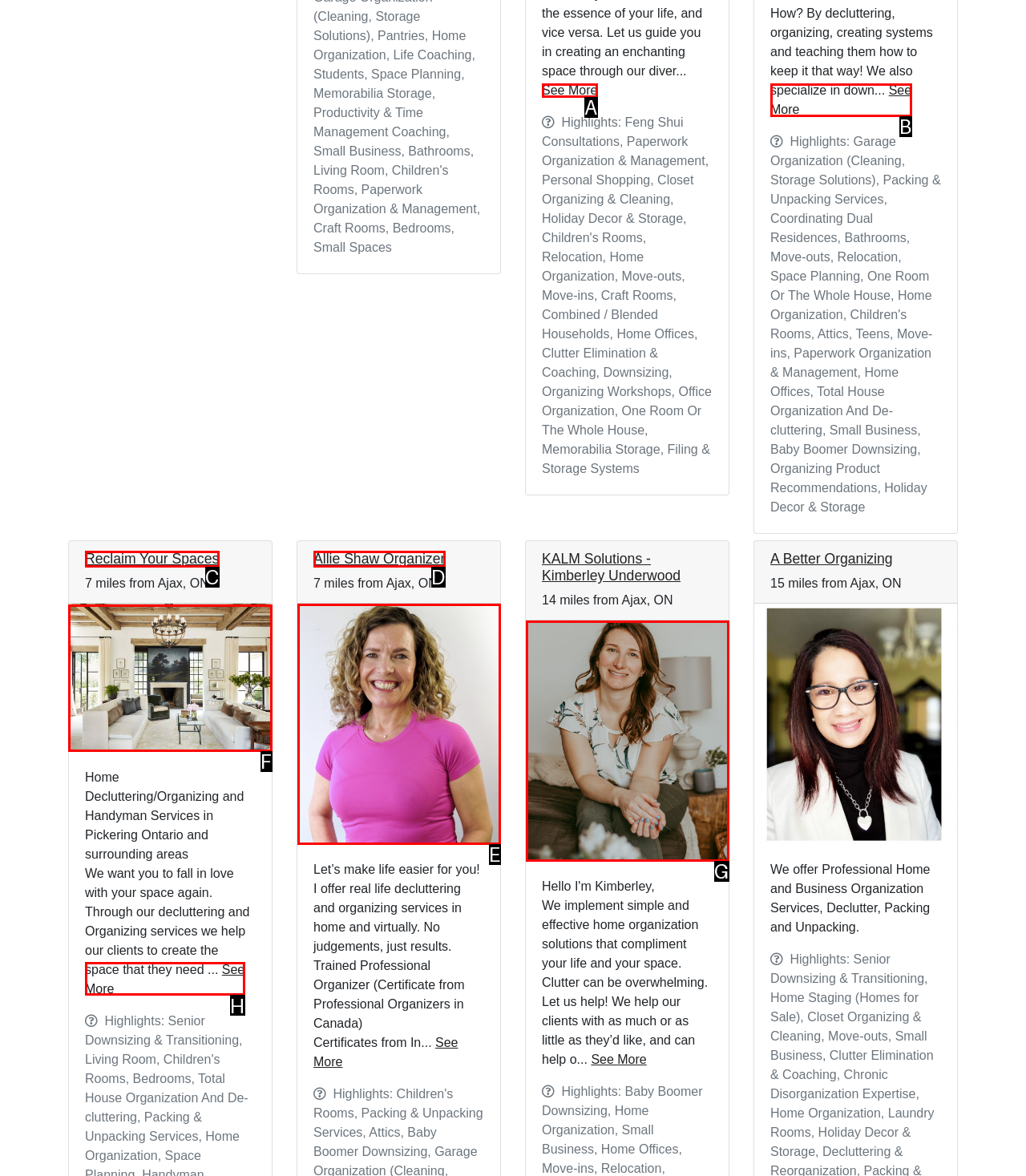Choose the UI element you need to click to carry out the task: Visit Reclaim Your Spaces.
Respond with the corresponding option's letter.

F